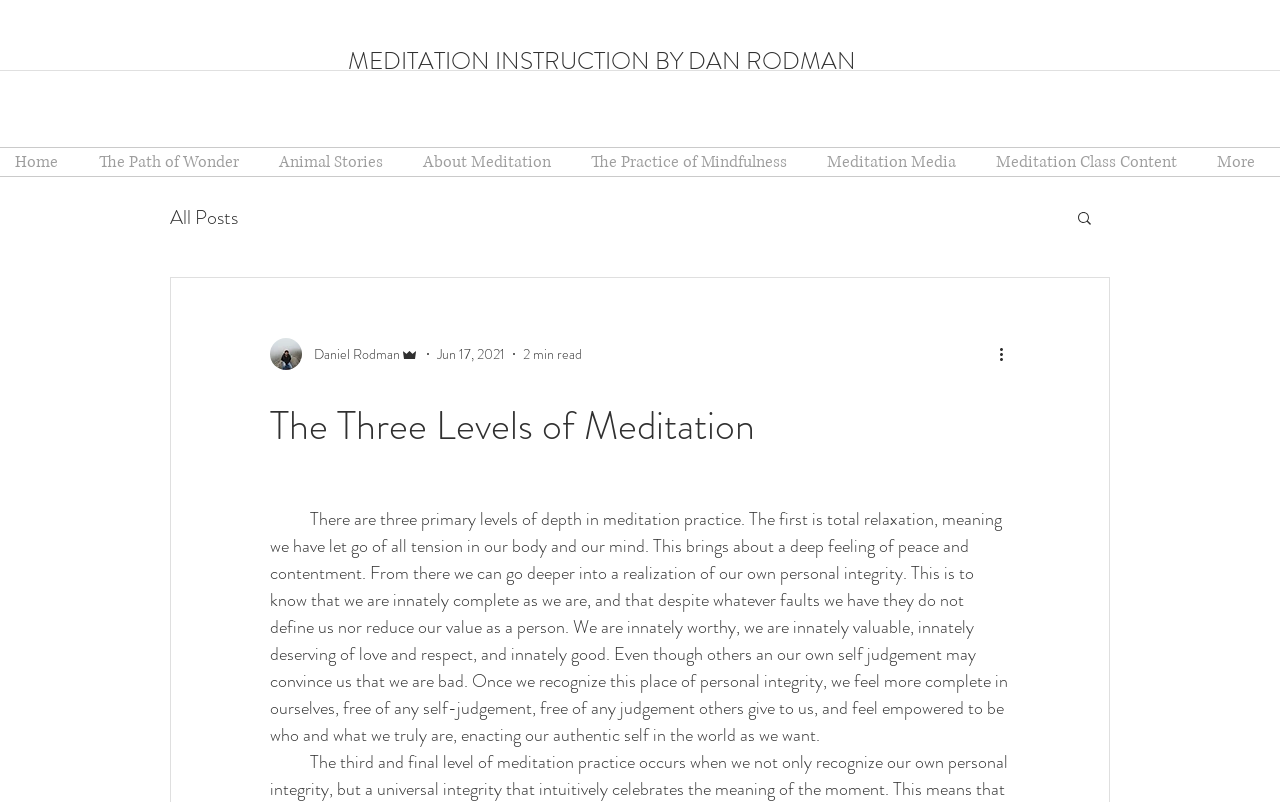Give a concise answer of one word or phrase to the question: 
What is the date of the article?

Jun 17, 2021